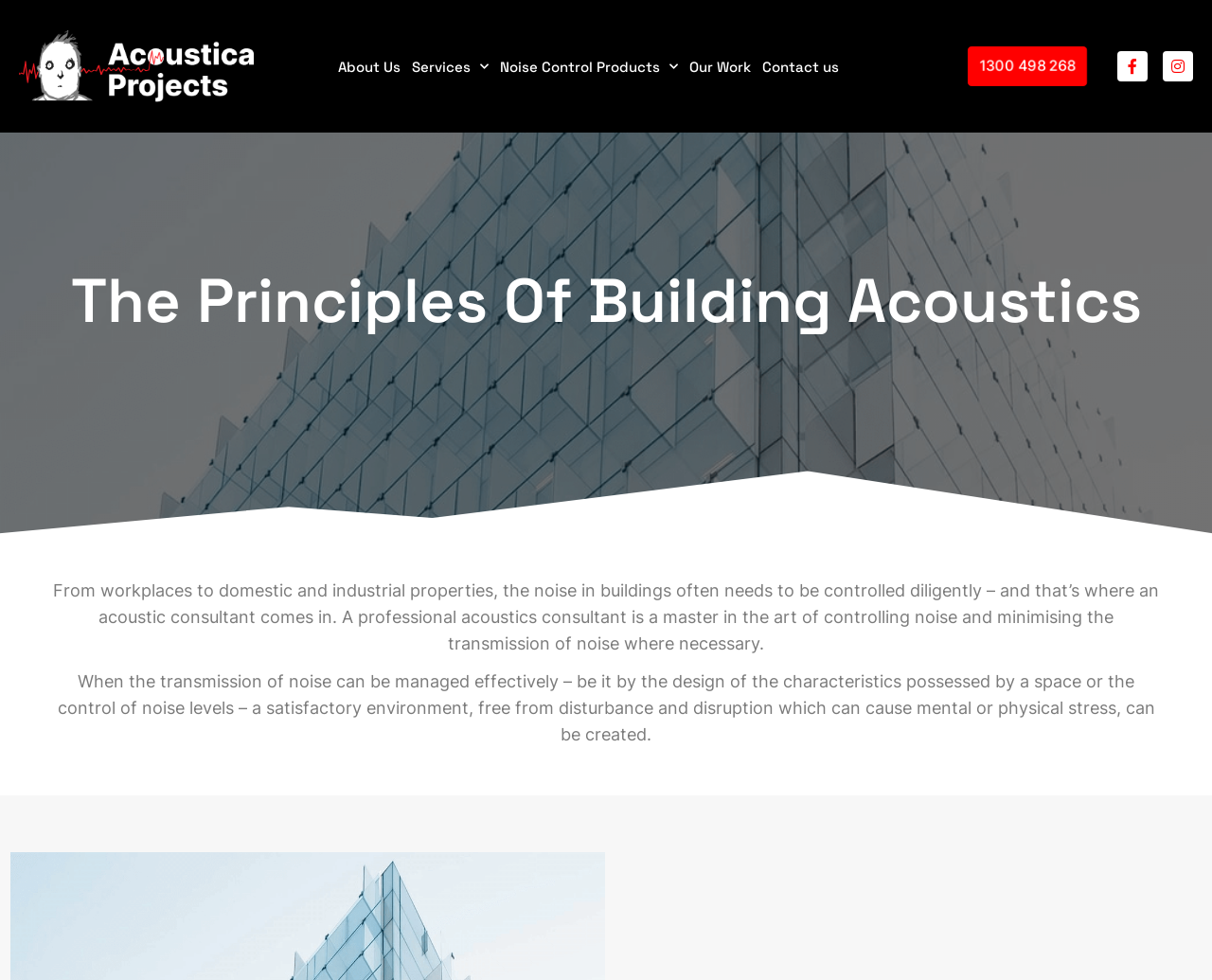Locate the bounding box coordinates of the area where you should click to accomplish the instruction: "Visit Facebook page".

[0.922, 0.052, 0.947, 0.083]